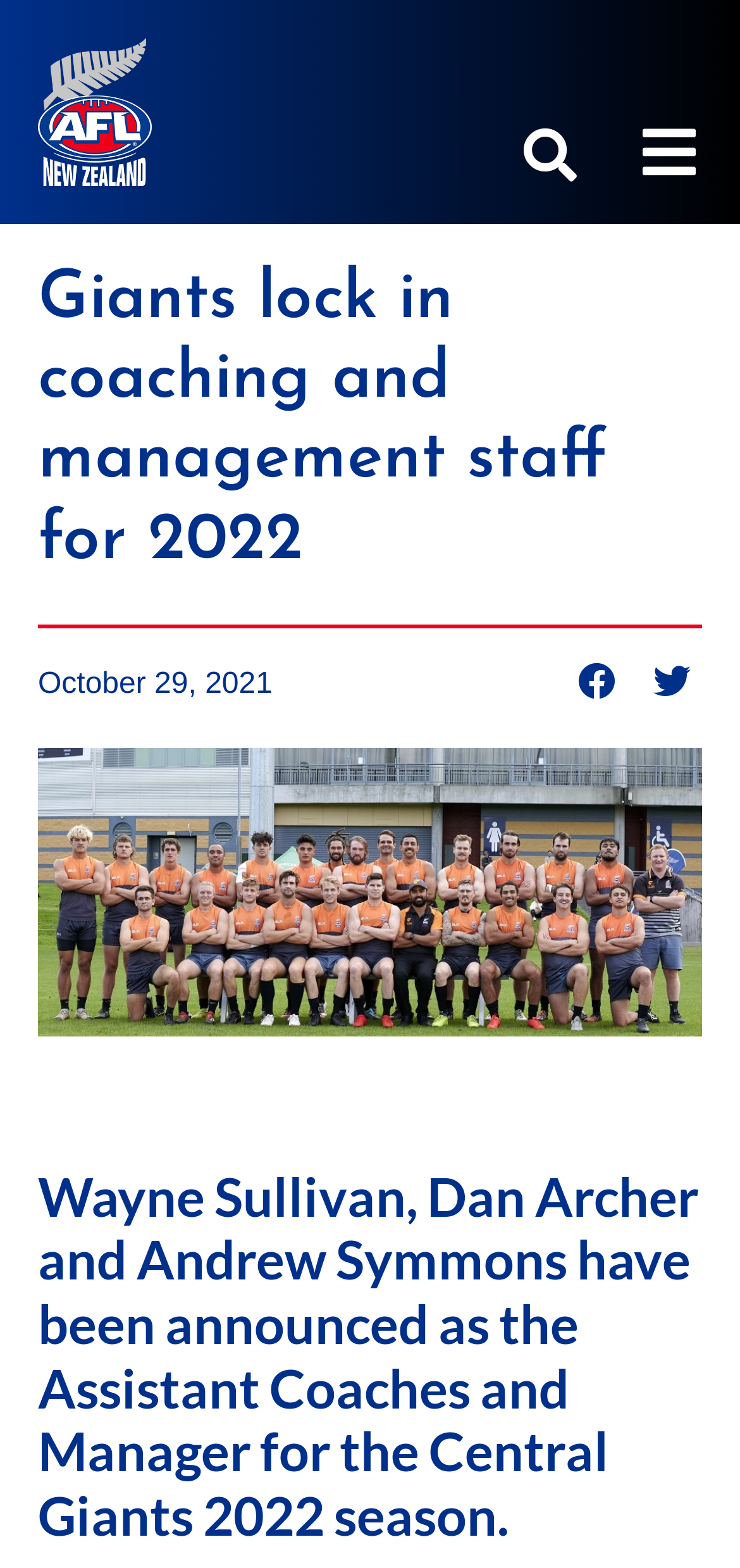Please find the bounding box coordinates (top-left x, top-left y, bottom-right x, bottom-right y) in the screenshot for the UI element described as follows: aria-label="Share on facebook"

[0.767, 0.415, 0.847, 0.453]